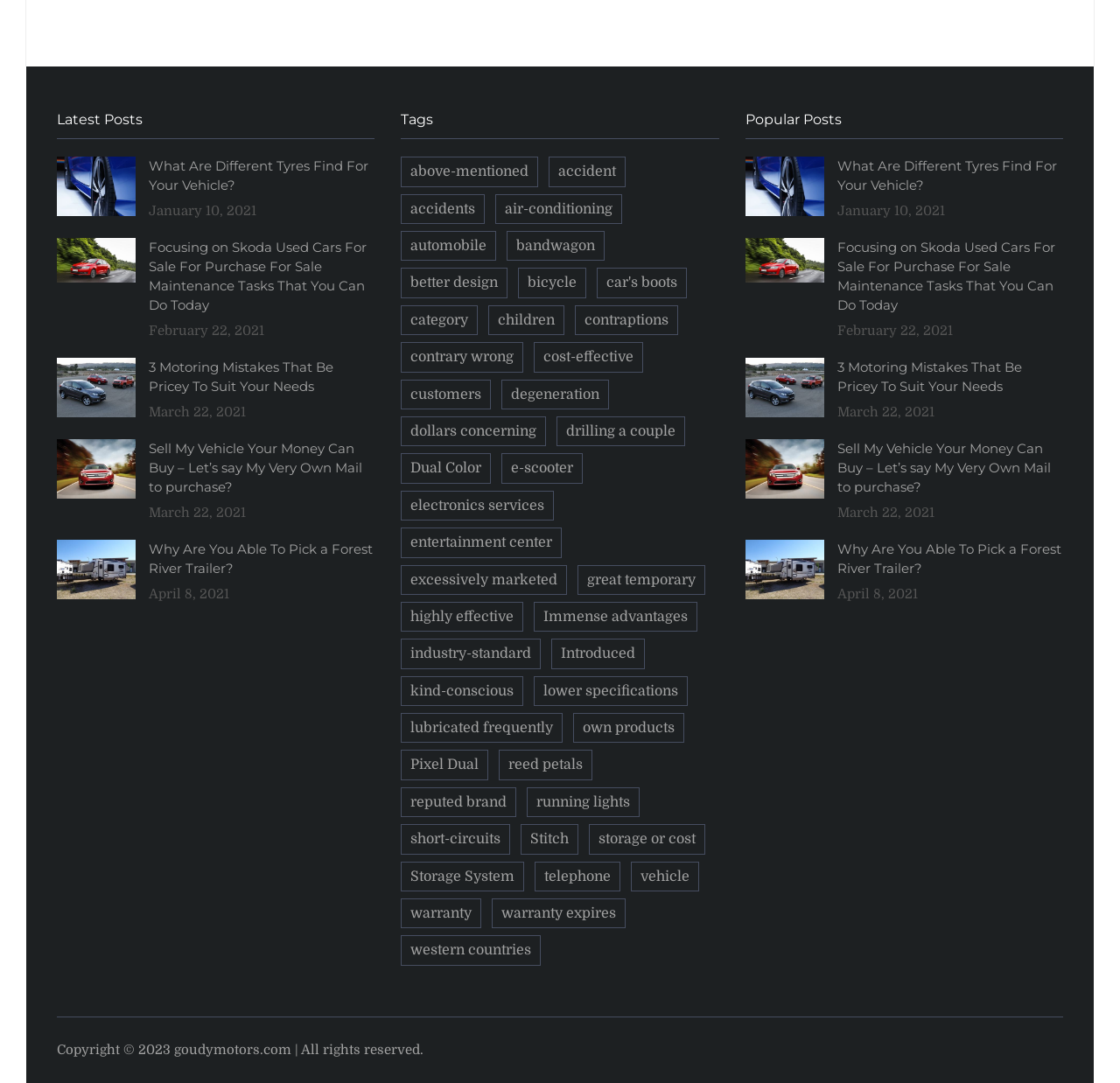Please determine the bounding box coordinates of the clickable area required to carry out the following instruction: "Read the 'Focusing on Skoda Used Cars For Sale For Purchase For Sale Maintenance Tasks That You Can Do Today' article". The coordinates must be four float numbers between 0 and 1, represented as [left, top, right, bottom].

[0.747, 0.22, 0.949, 0.291]